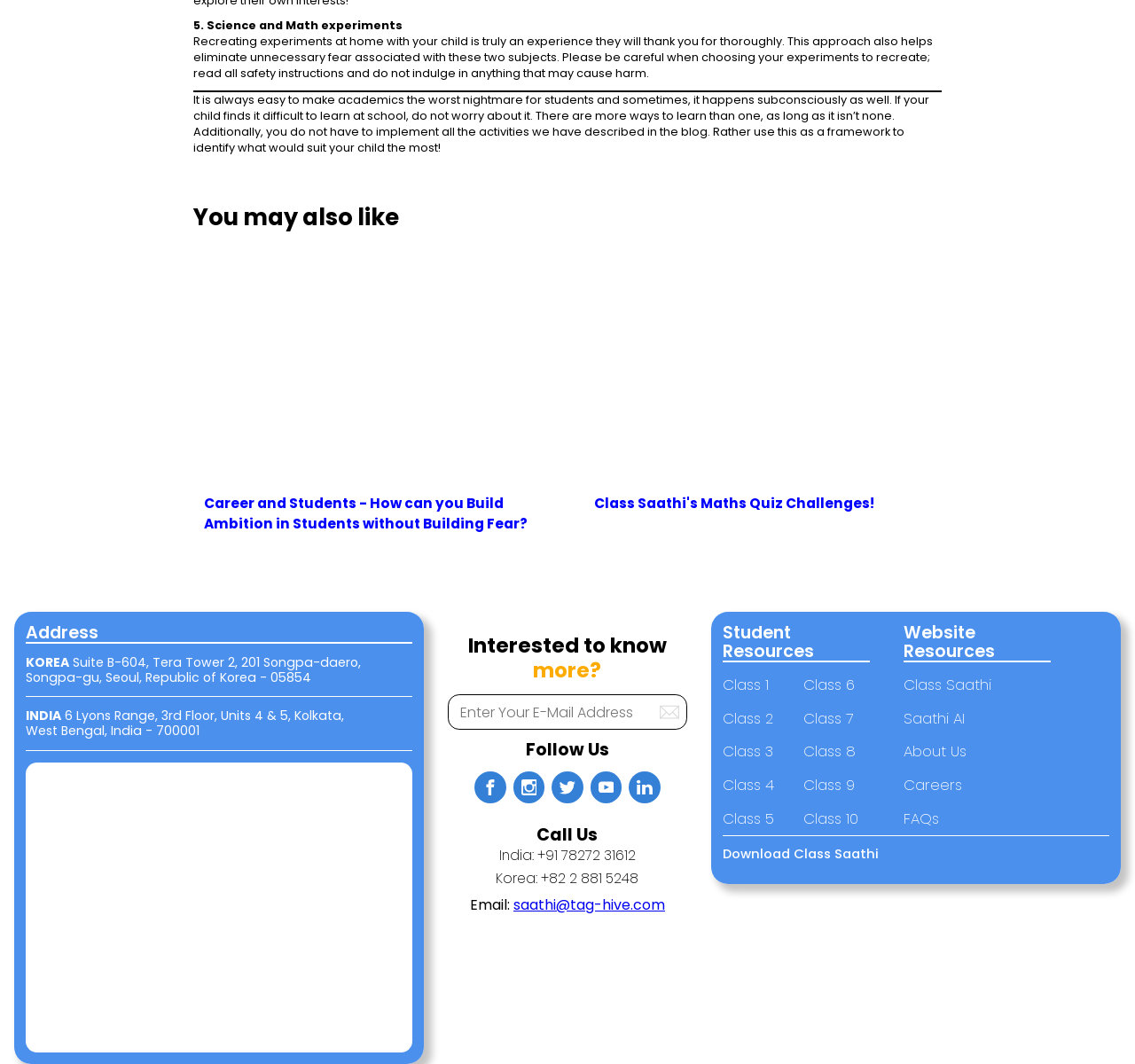Please predict the bounding box coordinates of the element's region where a click is necessary to complete the following instruction: "Call the India office". The coordinates should be represented by four float numbers between 0 and 1, i.e., [left, top, right, bottom].

[0.473, 0.795, 0.56, 0.813]